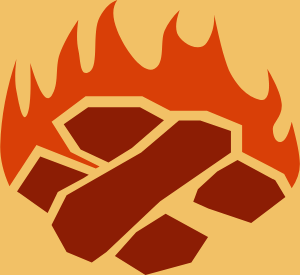What technology does Hearth leverage for website publishing?
Please use the image to provide an in-depth answer to the question.

According to the caption, Hearth's mission is to empower individuals to publish personal websites easily and efficiently, and it achieves this by leveraging the power of IPFS, or InterPlanetary File System.